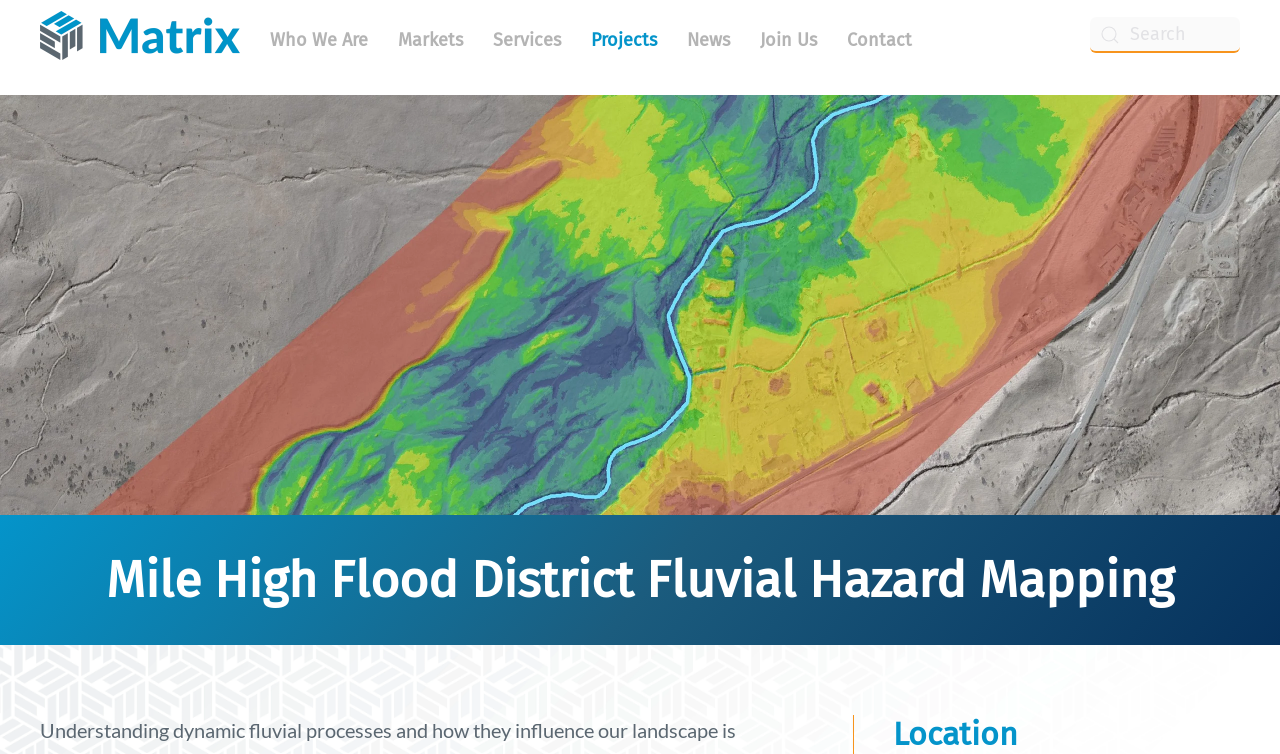What is the purpose of the search bar?
Refer to the image and provide a detailed answer to the question.

I inferred the purpose of the search bar by looking at the combobox element with the label 'Search' and the placeholder text 'Type 2 or more characters for results.'. This suggests that the search bar is used to search for content on the website.